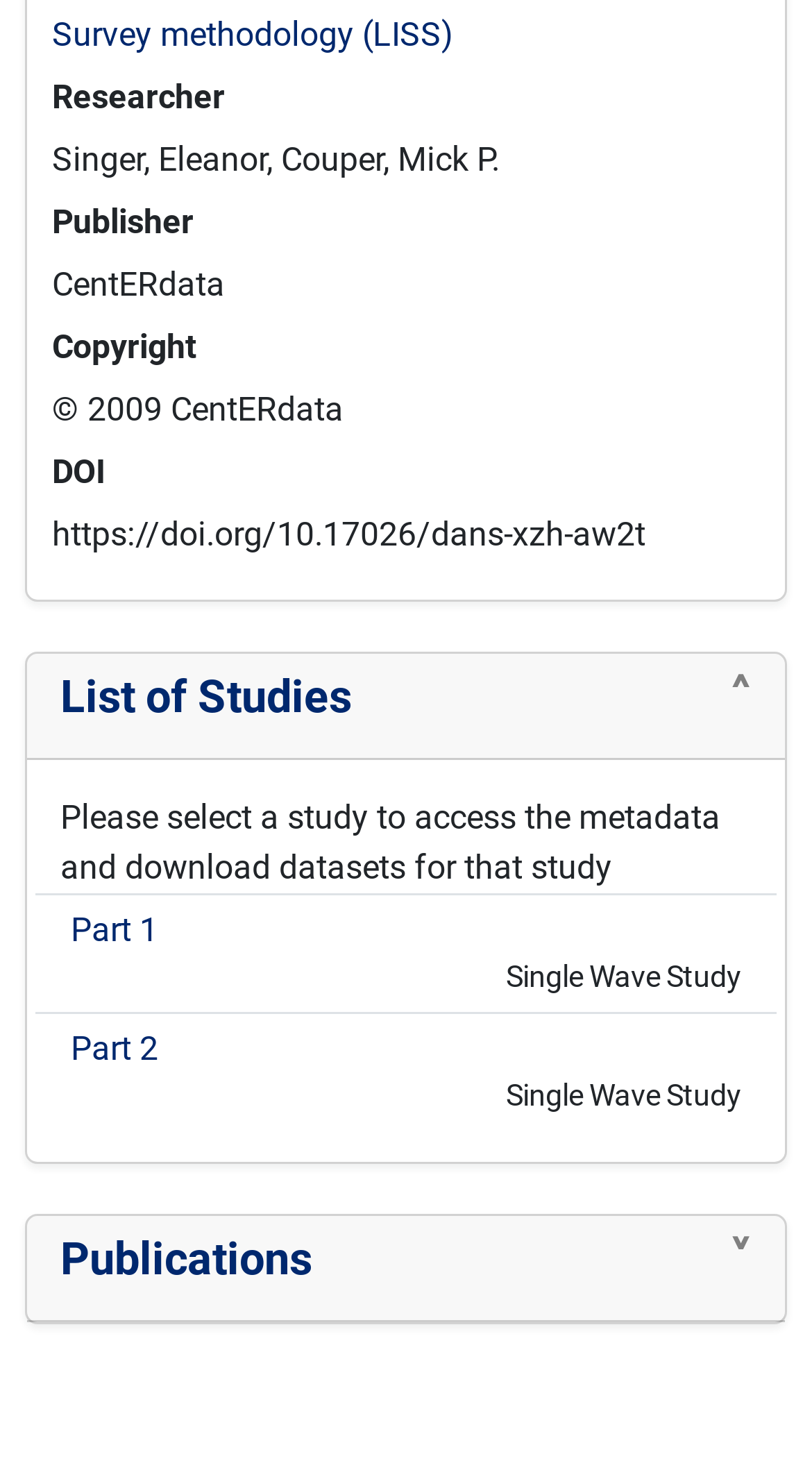Give a one-word or one-phrase response to the question: 
What is the copyright year of the study?

2009